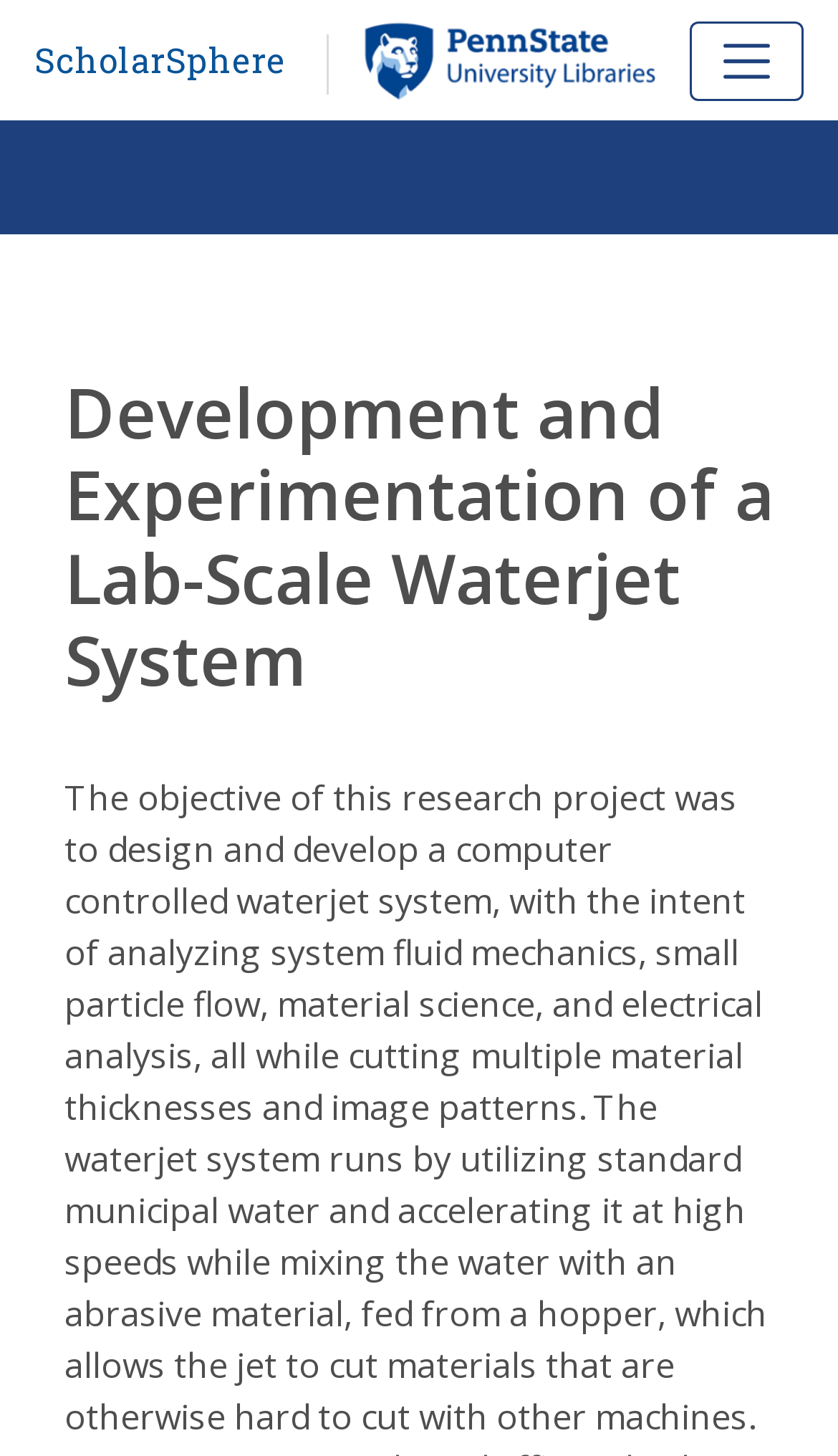Please identify the primary heading of the webpage and give its text content.

Development and Experimentation of a Lab-Scale Waterjet System